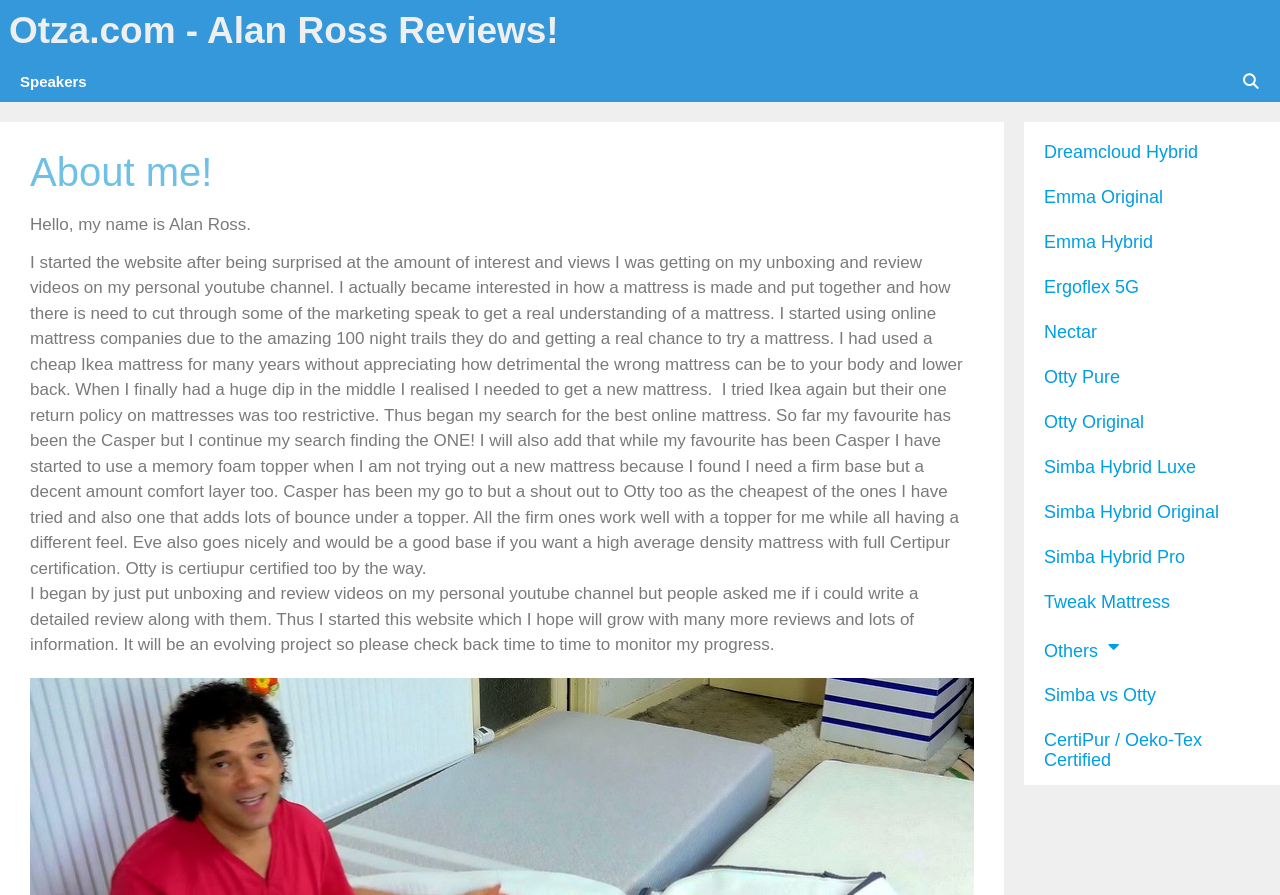What is the name of Alan Ross' favorite online mattress?
Craft a detailed and extensive response to the question.

In the StaticText element, Alan Ross mentions that his favorite online mattress is Casper, although he continues to search for the best one and also uses a memory foam topper.